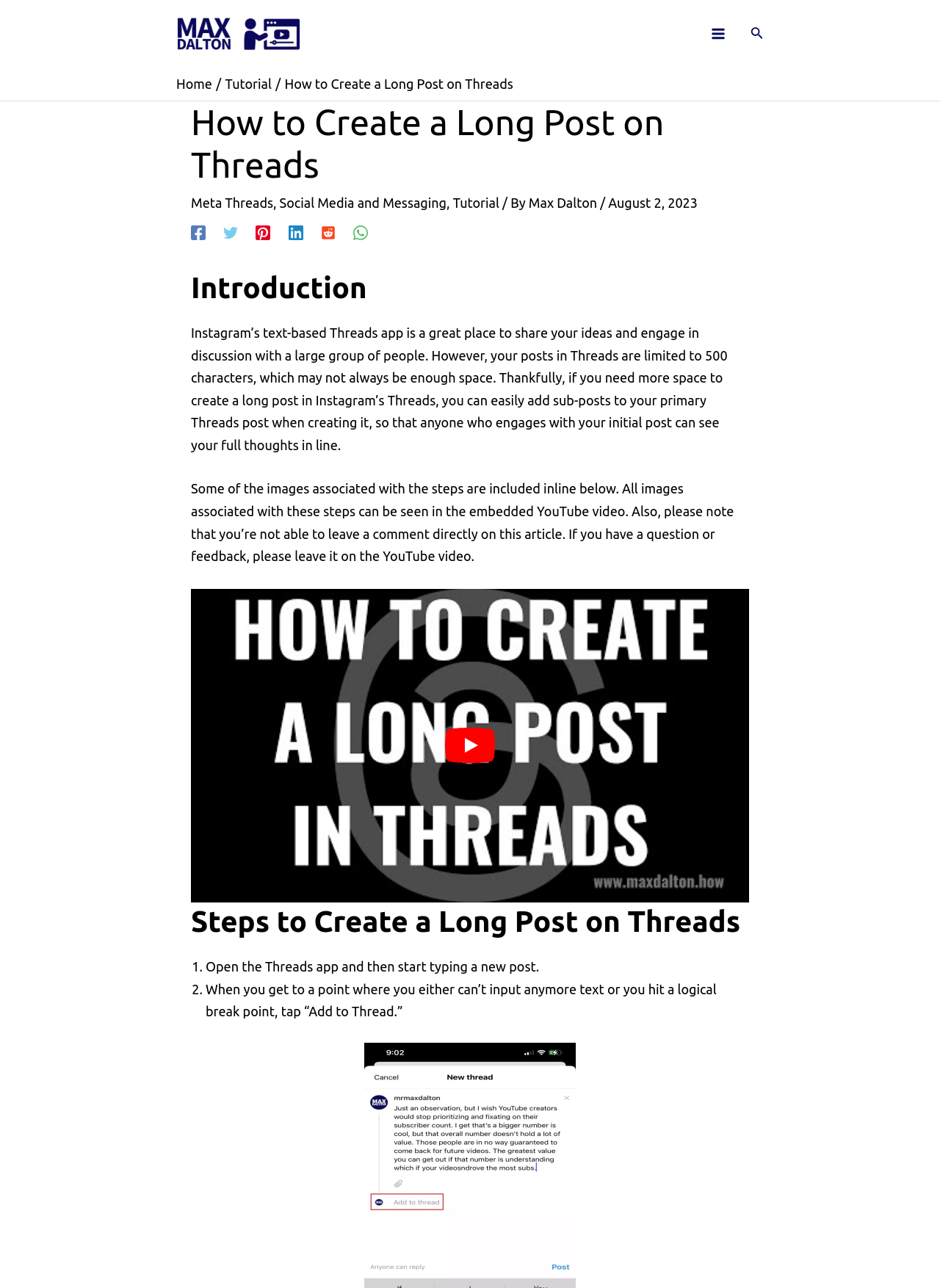Please identify the bounding box coordinates of the element I need to click to follow this instruction: "Go back to the home page".

[0.188, 0.059, 0.226, 0.071]